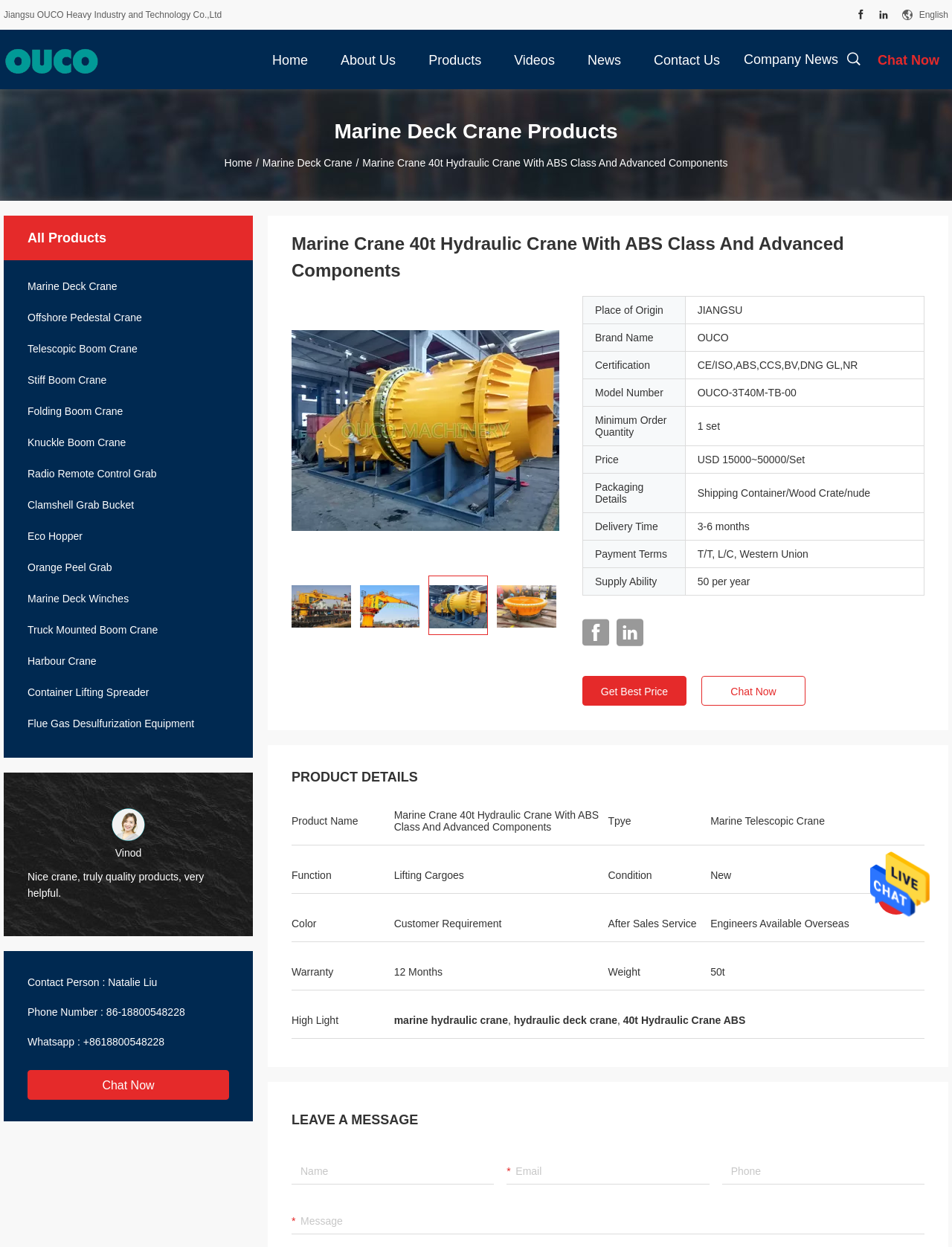Please identify the bounding box coordinates of the area that needs to be clicked to follow this instruction: "View the 'Marine Deck Crane' product".

[0.004, 0.224, 0.266, 0.235]